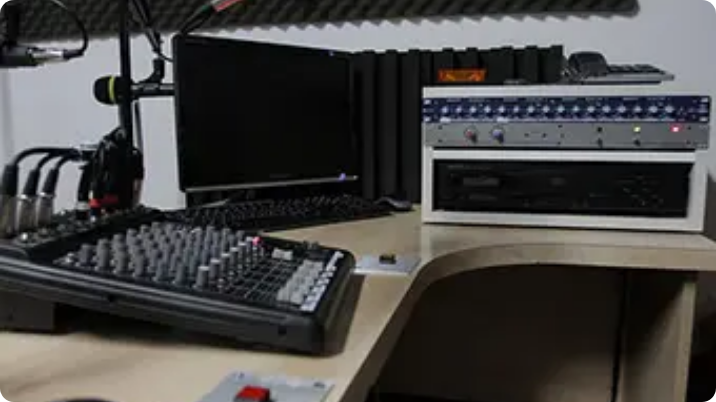What is the purpose of the soundproofing panels?
Kindly give a detailed and elaborate answer to the question.

The soundproofing panels line the wall, ensuring optimal sound quality by minimizing external noise interference. This implies that the primary purpose of the soundproofing panels is to reduce external noise and create a more controlled audio environment.